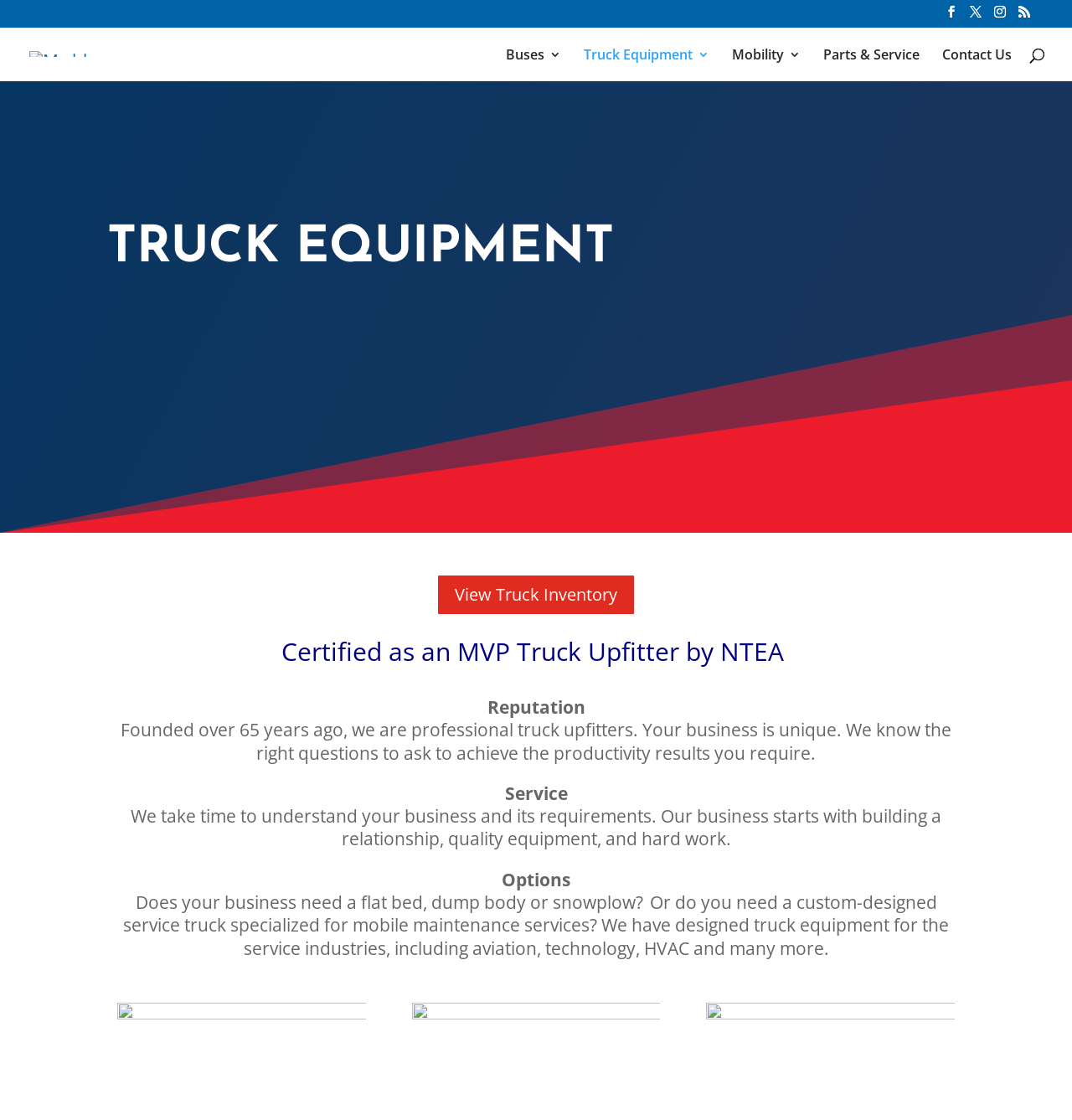Please give a concise answer to this question using a single word or phrase: 
What types of industries has the company designed truck equipment for?

Aviation, technology, HVAC, etc.